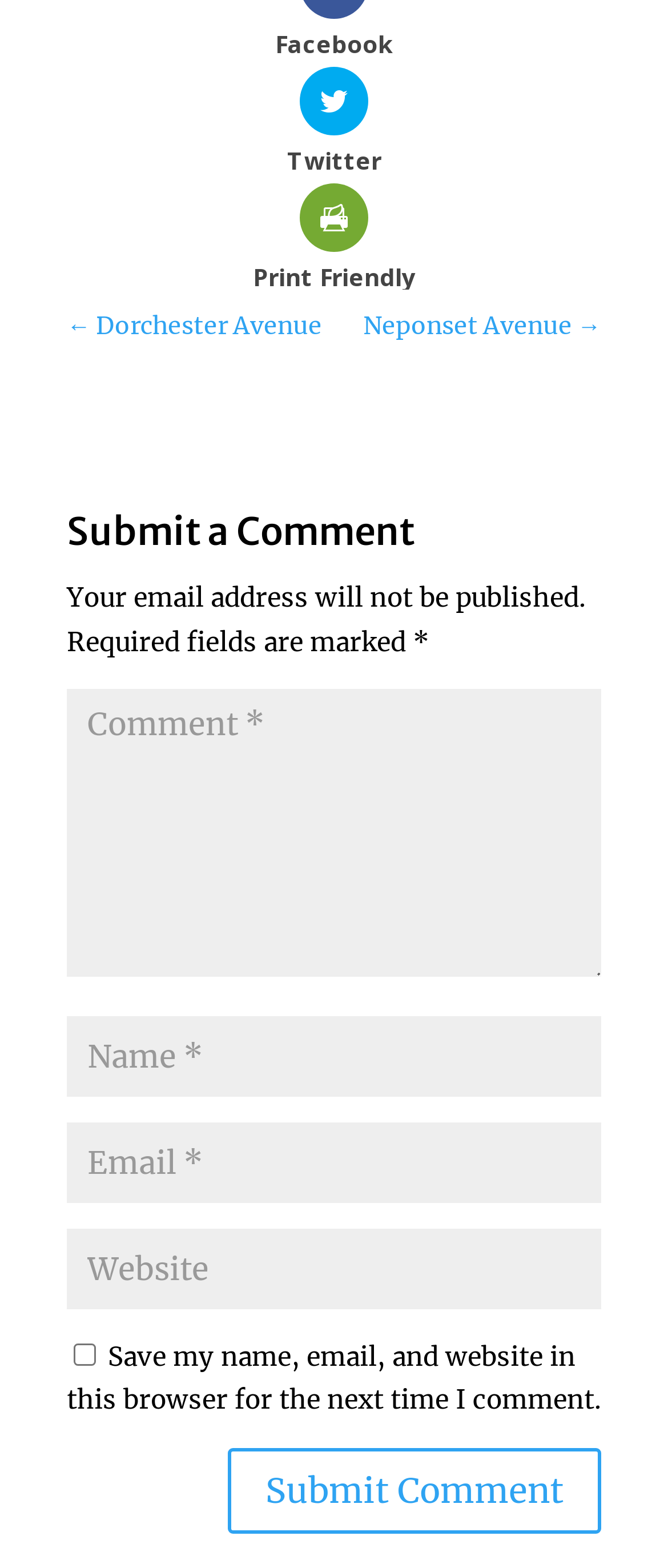Show the bounding box coordinates for the HTML element described as: "input value="Website" name="url"".

[0.1, 0.783, 0.9, 0.835]